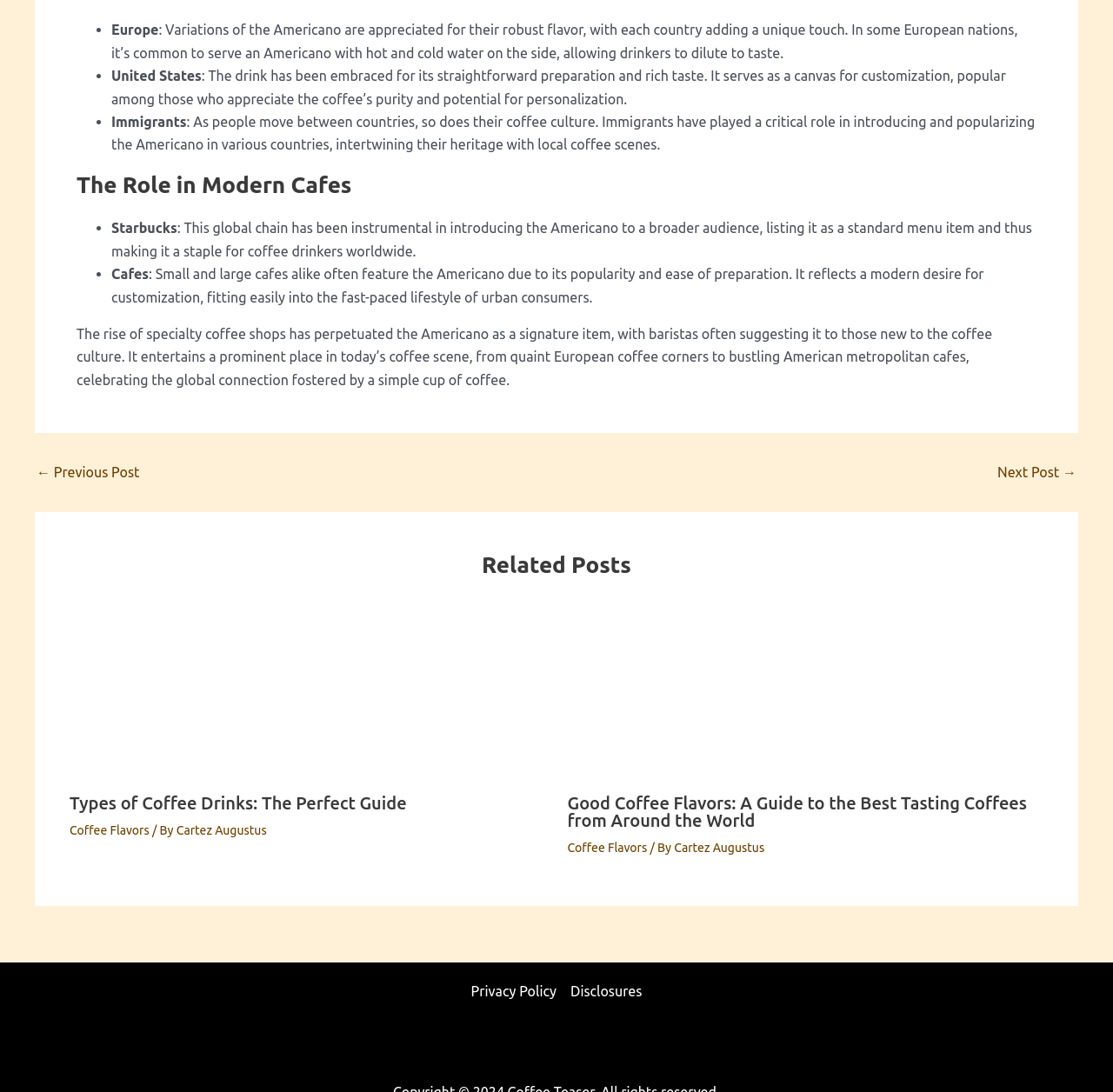Refer to the screenshot and give an in-depth answer to this question: What is the purpose of the Americano in modern cafes?

The webpage suggests that the Americano is popular in modern cafes due to its ease of preparation and the desire for customization, fitting easily into the fast-paced lifestyle of urban consumers.